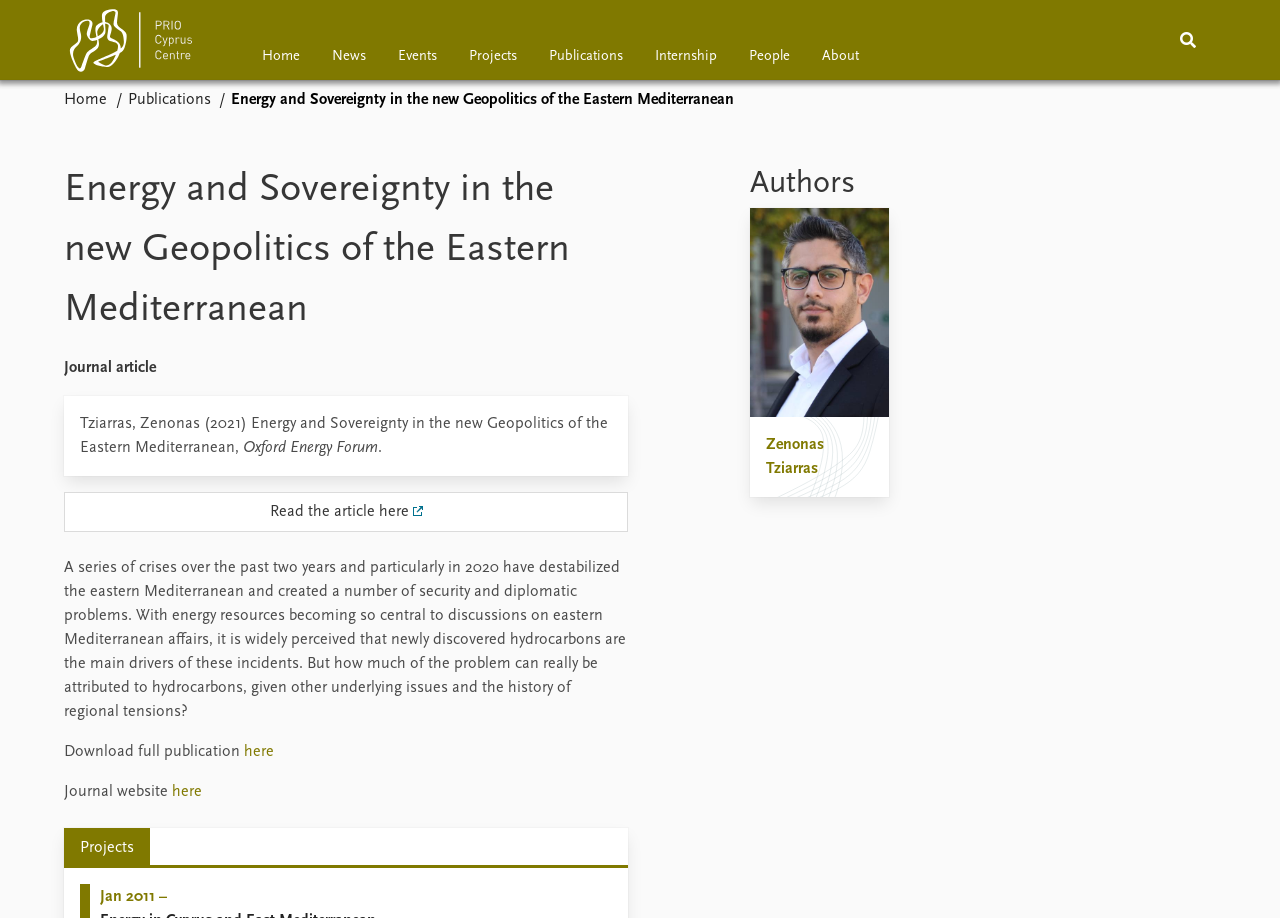Identify the bounding box coordinates of the section to be clicked to complete the task described by the following instruction: "Check the 'About' section". The coordinates should be four float numbers between 0 and 1, formatted as [left, top, right, bottom].

[0.63, 0.0, 0.684, 0.087]